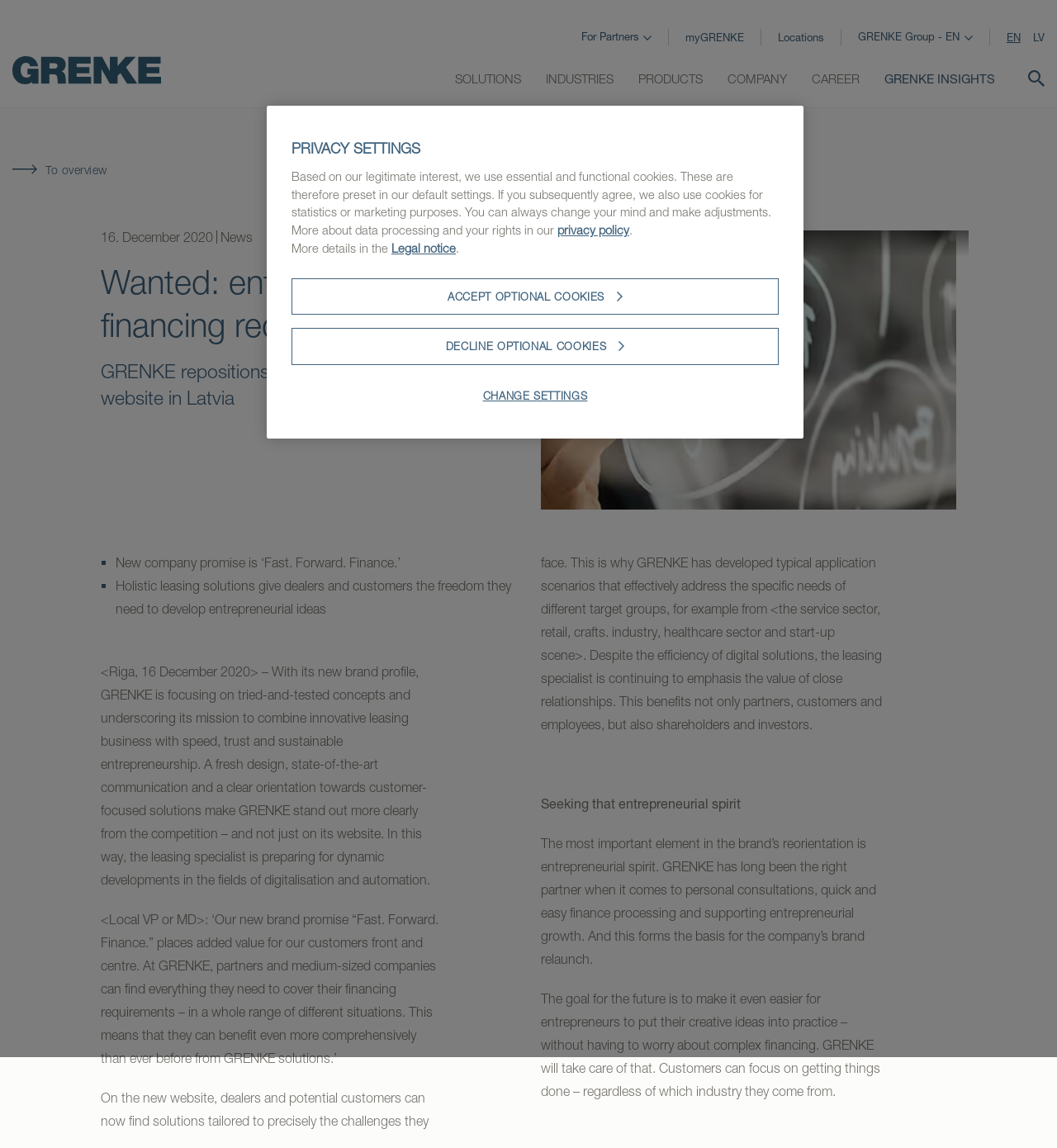Pinpoint the bounding box coordinates of the element that must be clicked to accomplish the following instruction: "Click on 'SOLUTIONS'". The coordinates should be in the format of four float numbers between 0 and 1, i.e., [left, top, right, bottom].

[0.43, 0.06, 0.493, 0.076]